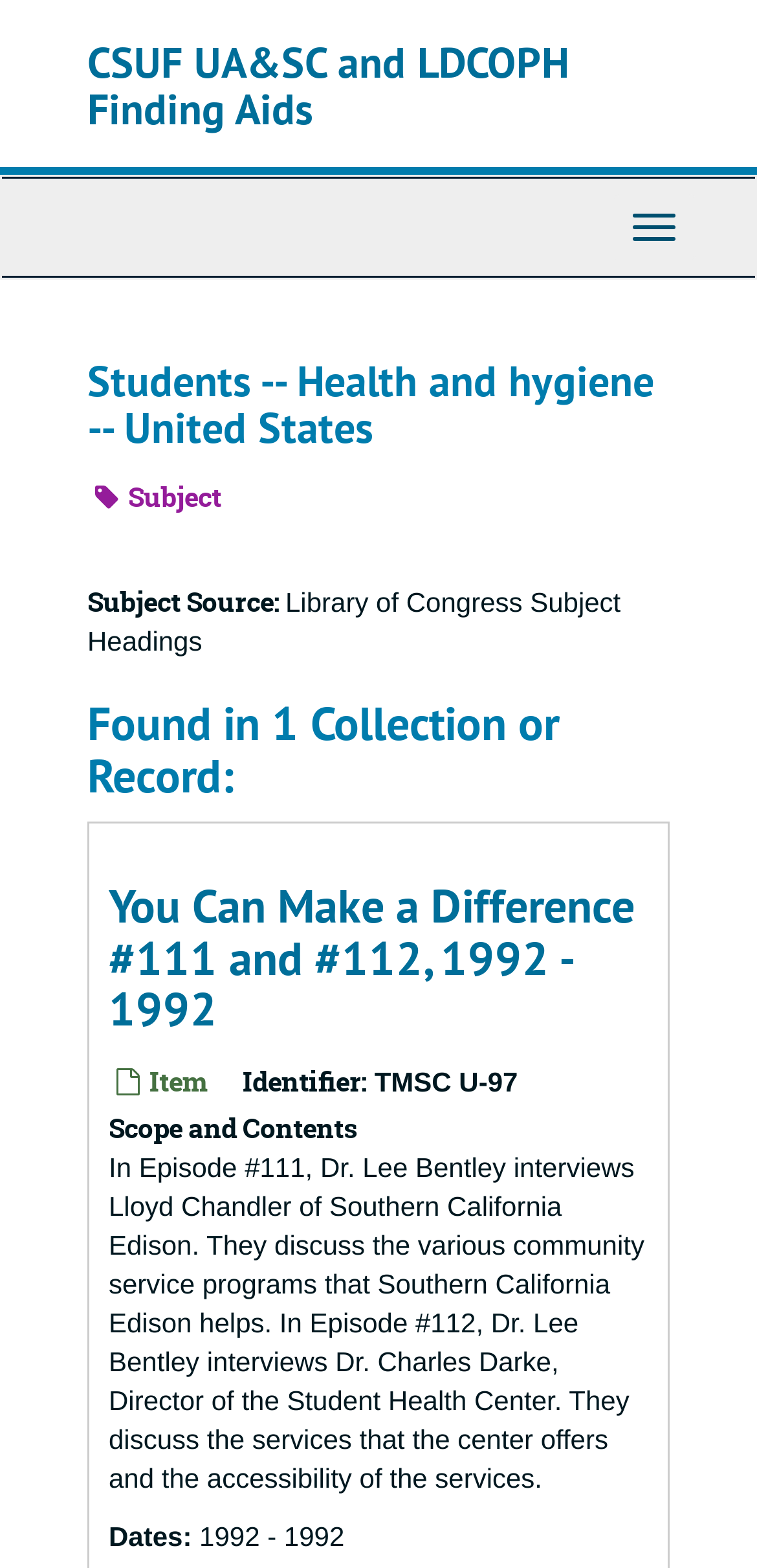What is the topic of Episode #112?
Please respond to the question with a detailed and informative answer.

I found the answer by looking at the scope and contents of the item, which mentions that in Episode #112, Dr. Lee Bentley interviews Dr. Charles Darke, Director of the Student Health Center.